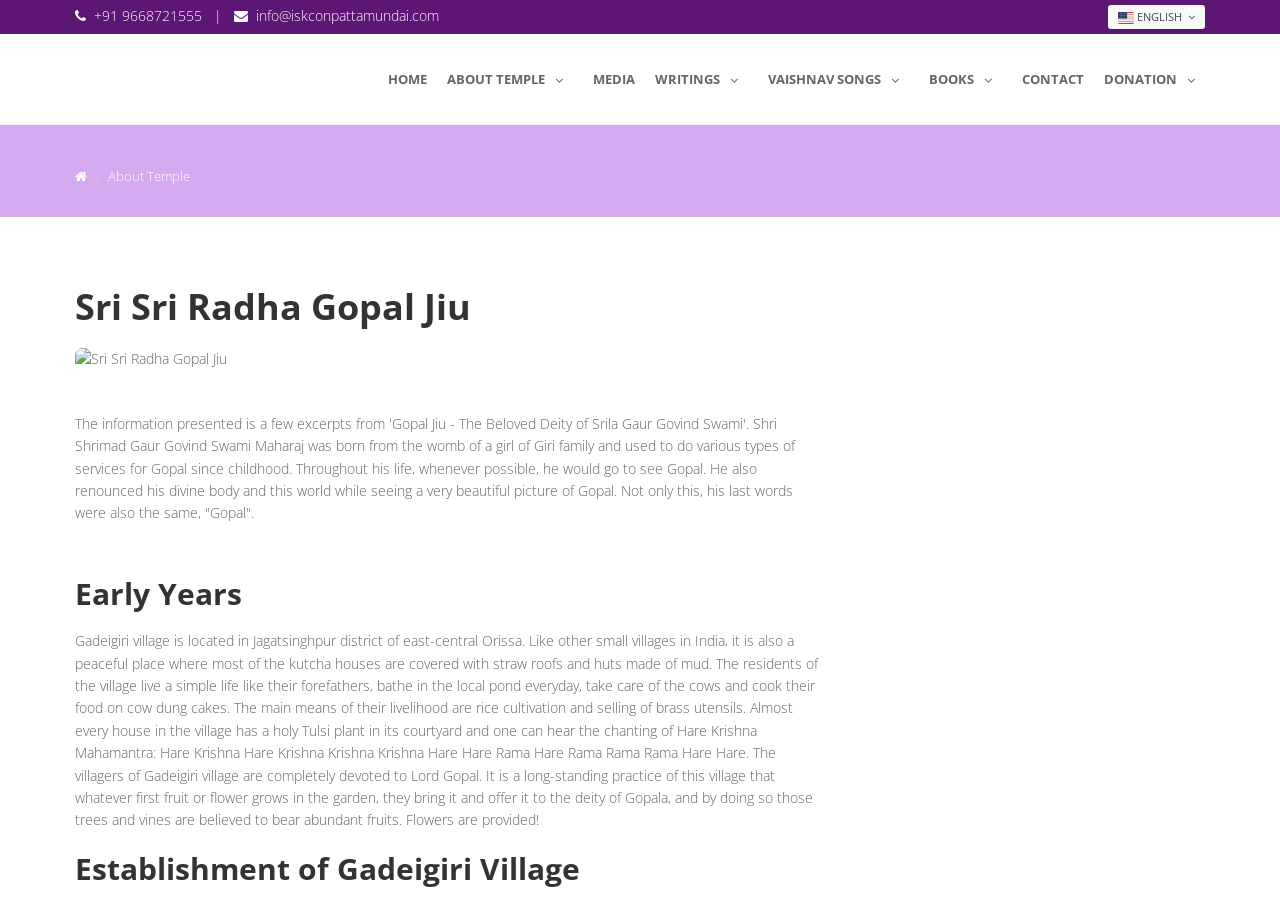Please study the image and answer the question comprehensively:
What is the location of Gadeigiri village?

I found this location by looking at the text 'Gadeigiri village is located in Jagatsinghpur district of east-central Orissa' which explicitly mentions the location of the village.